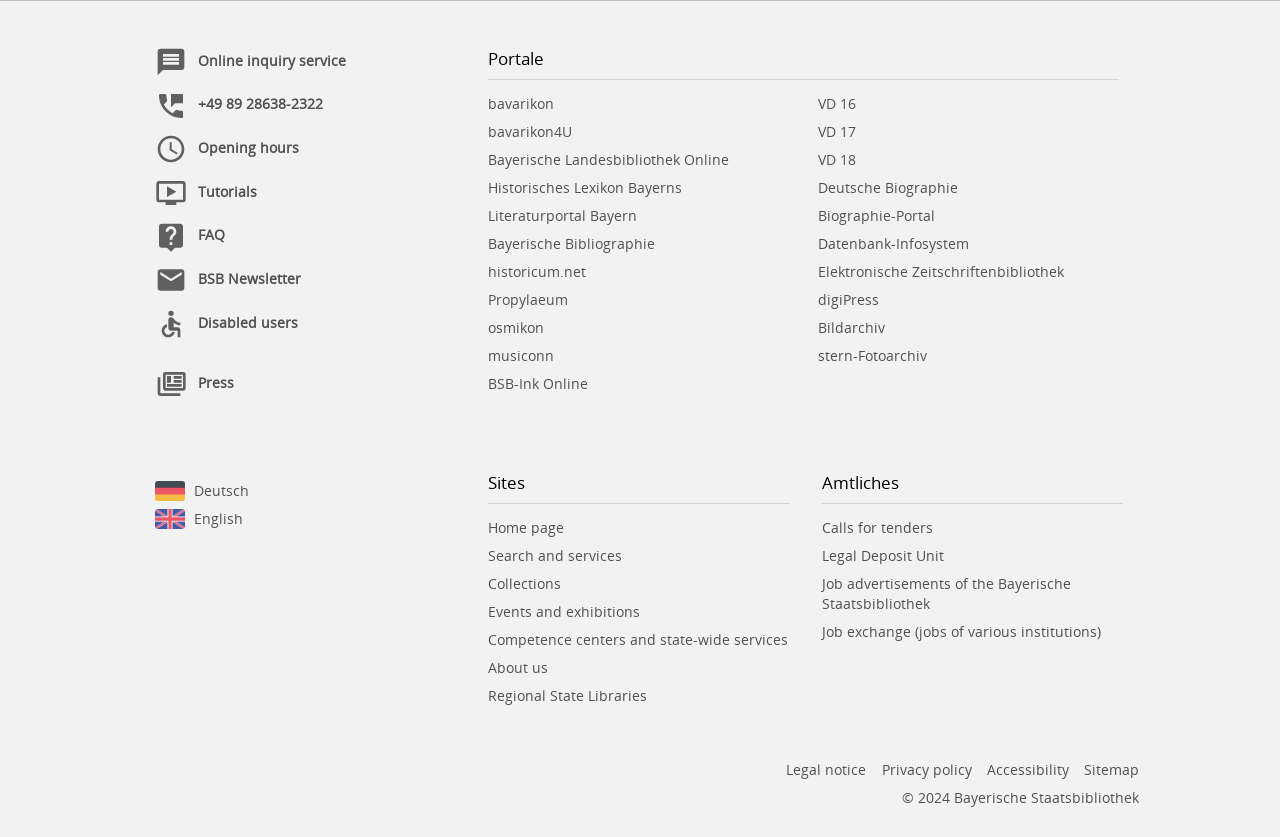Identify the bounding box coordinates for the UI element described as: "Disabled users". The coordinates should be provided as four floats between 0 and 1: [left, top, right, bottom].

[0.155, 0.373, 0.233, 0.396]